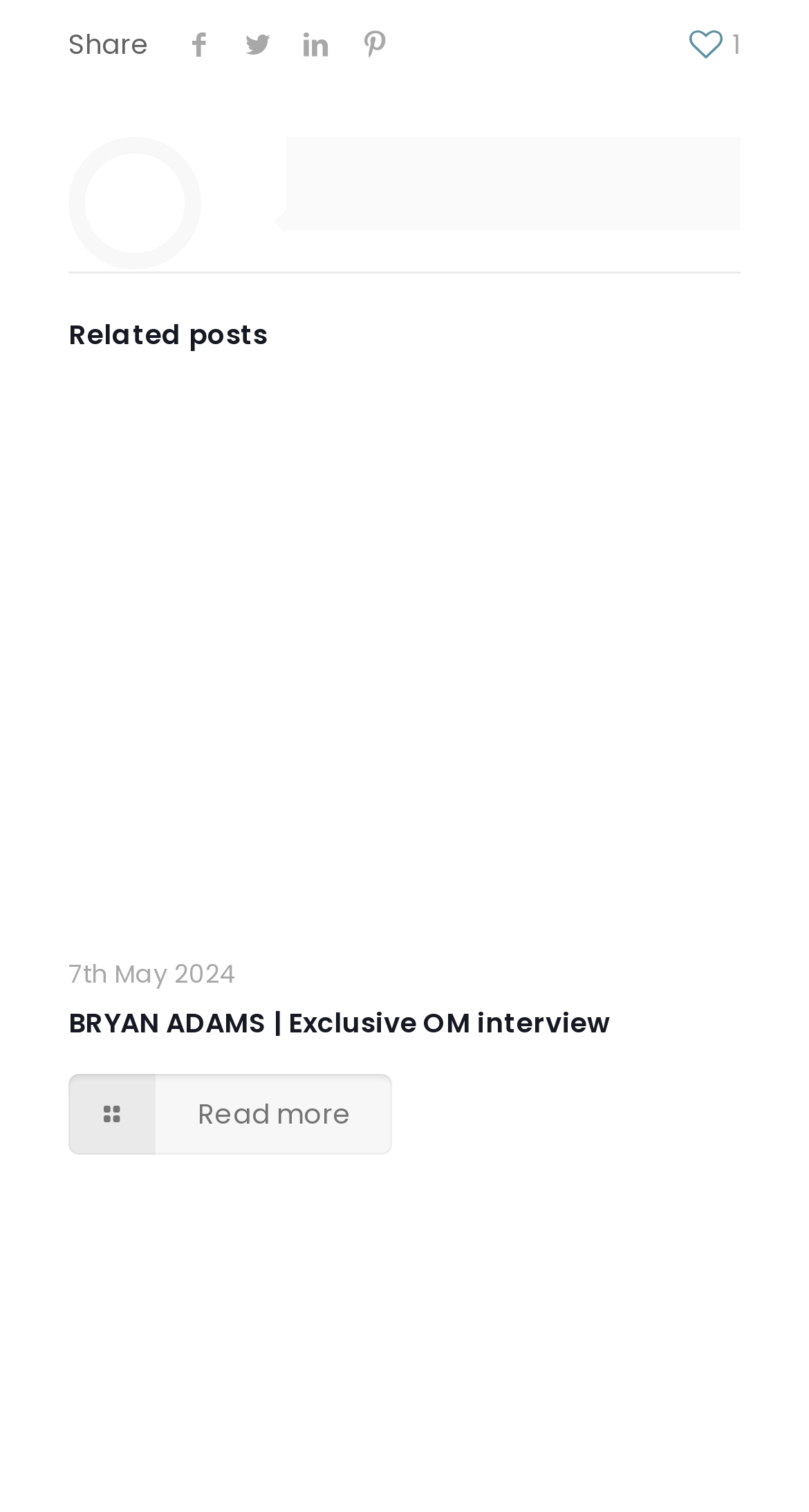Please identify the bounding box coordinates of the clickable region that I should interact with to perform the following instruction: "Read more about the interview". The coordinates should be expressed as four float numbers between 0 and 1, i.e., [left, top, right, bottom].

[0.085, 0.71, 0.485, 0.763]